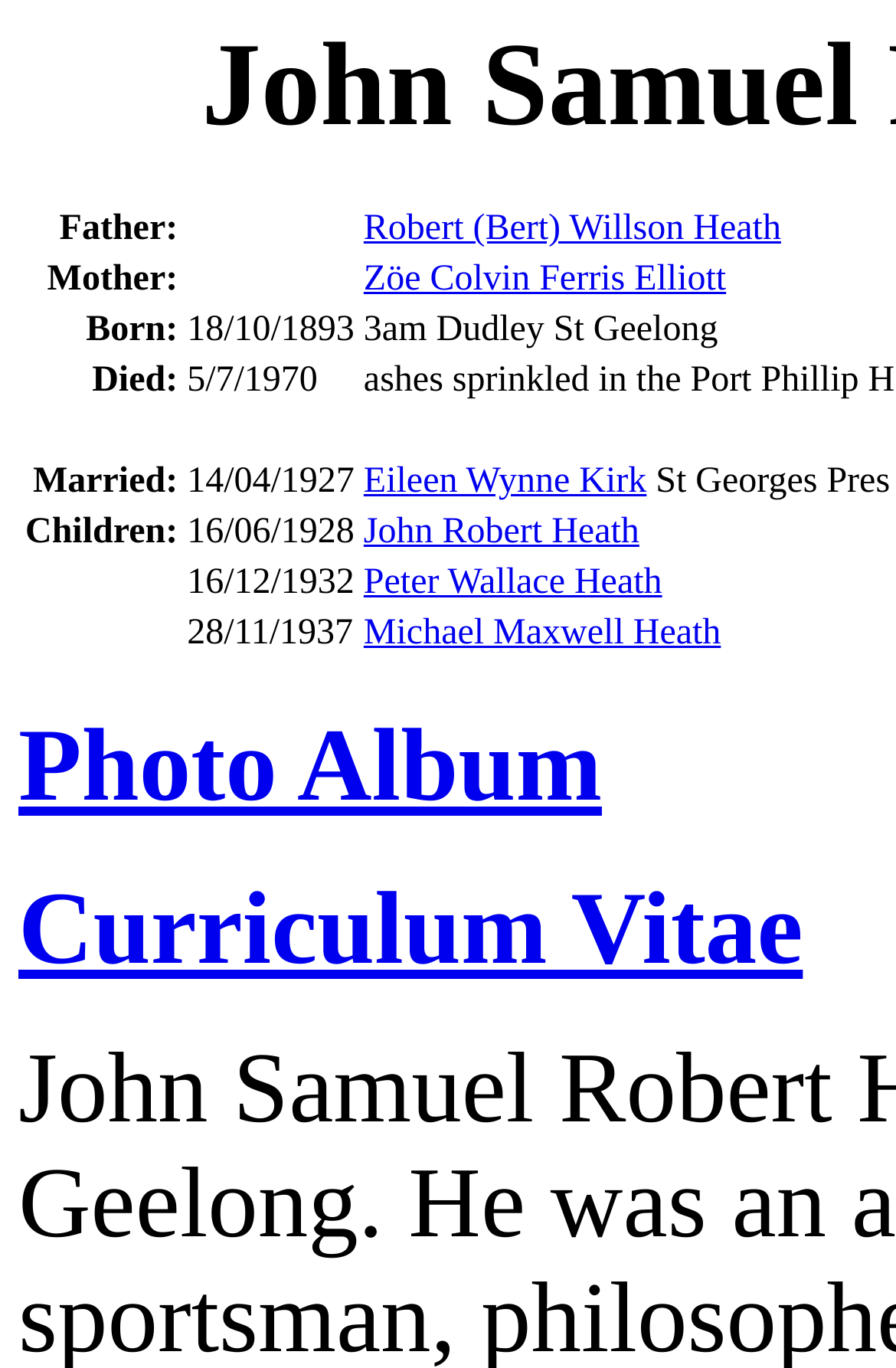Using the information in the image, could you please answer the following question in detail:
How many links are there in the webpage?

I can see six links on the webpage: 'Robert (Bert) Willson Heath', 'Zöe Colvin Ferris Elliott', 'Eileen Wynne Kirk', 'John Robert Heath', 'Peter Wallace Heath', and 'Michael Maxwell Heath', as well as two additional links 'Photo Album' and 'Curriculum Vitae'.